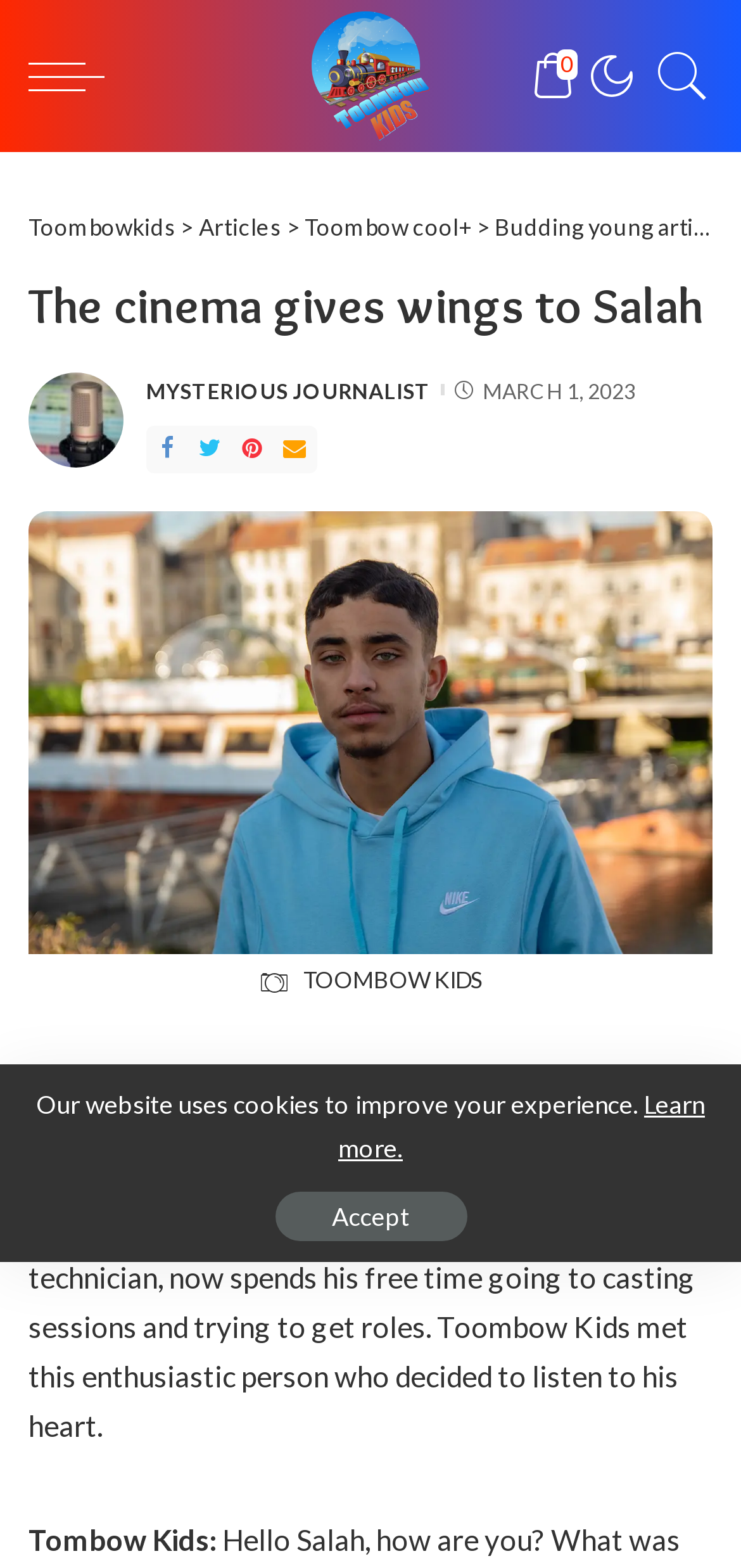Determine the bounding box of the UI element mentioned here: "title="Twitter"". The coordinates must be in the format [left, top, right, bottom] with values ranging from 0 to 1.

[0.255, 0.272, 0.312, 0.302]